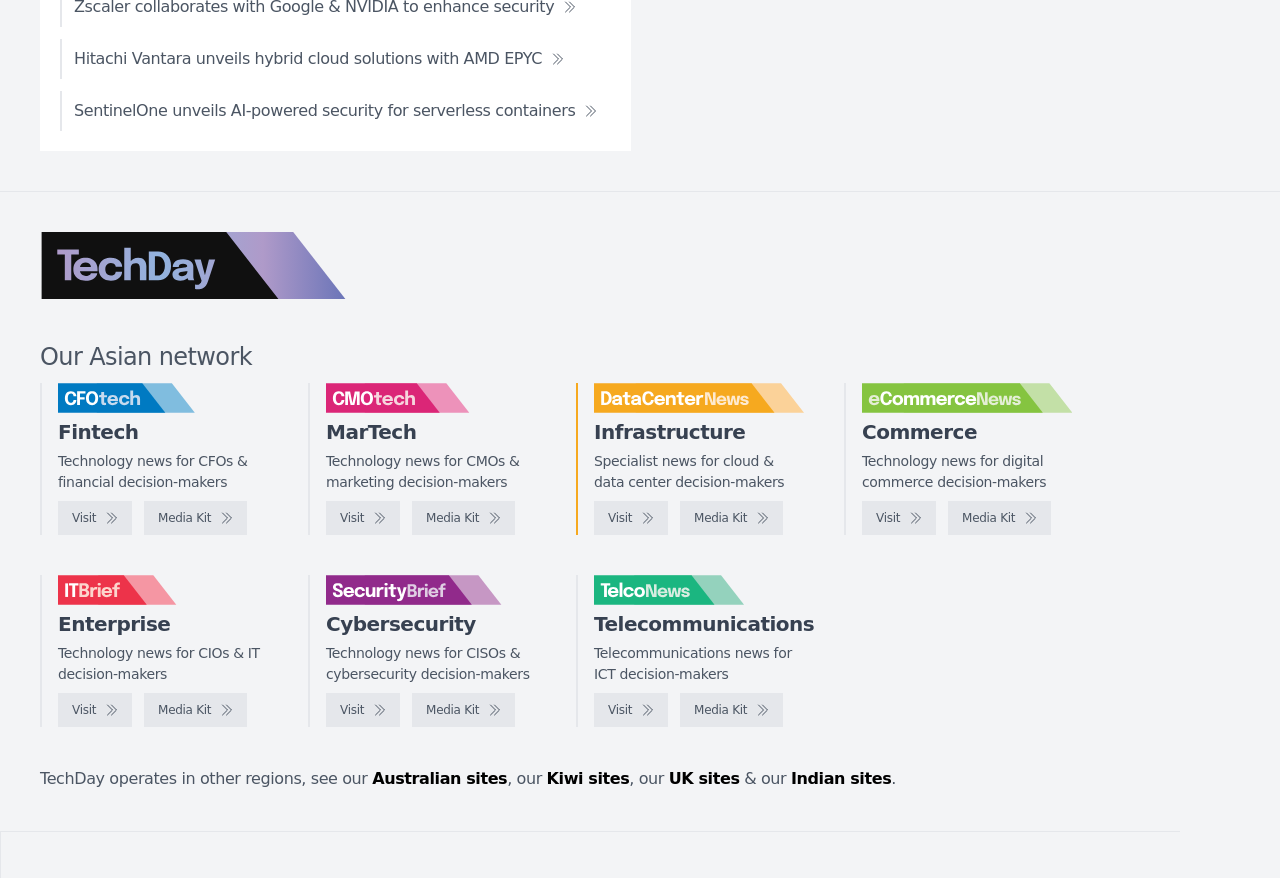Determine the coordinates of the bounding box for the clickable area needed to execute this instruction: "Learn about IT Brief".

[0.045, 0.789, 0.103, 0.828]